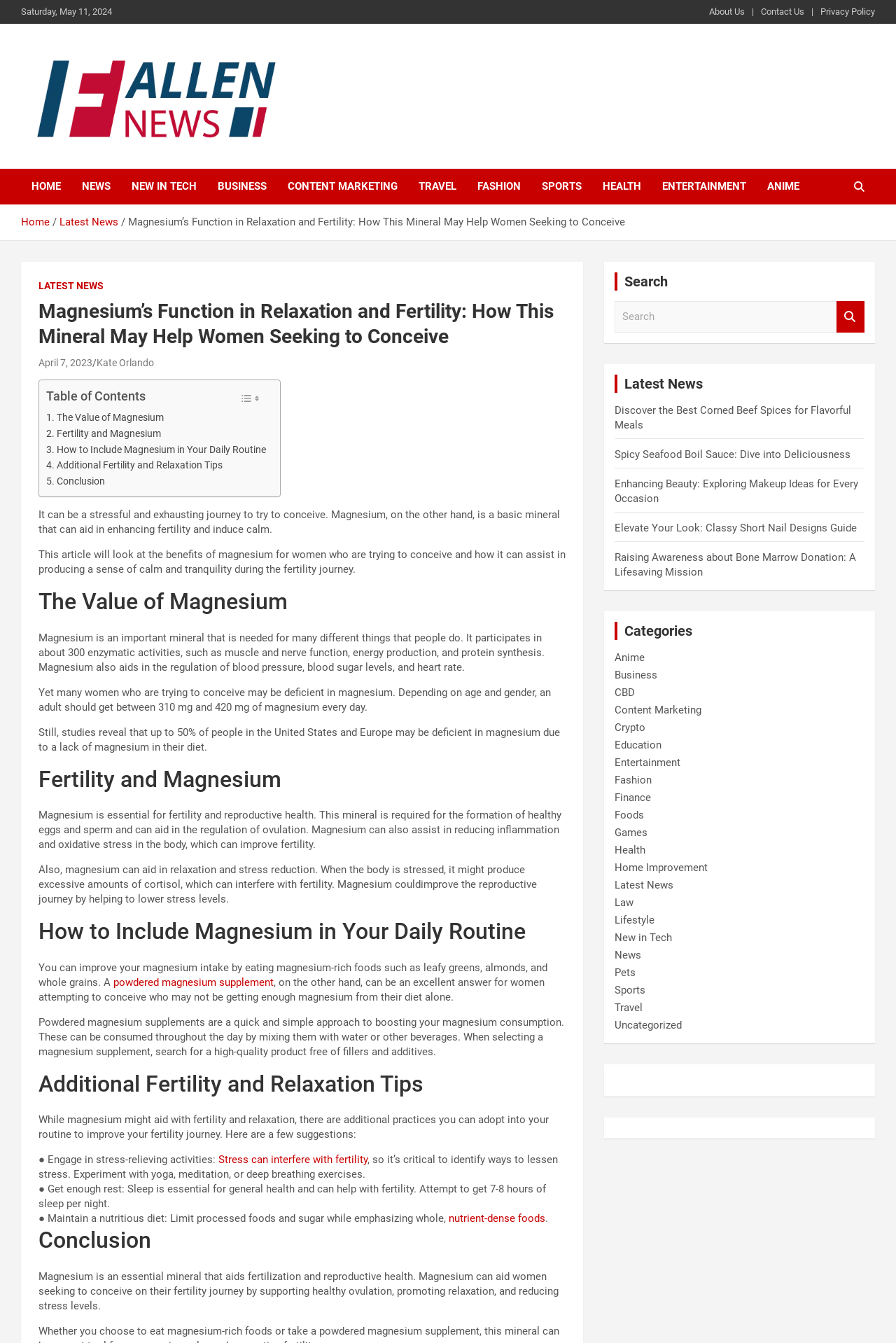Please determine and provide the text content of the webpage's heading.

Magnesium’s Function in Relaxation and Fertility: How This Mineral May Help Women Seeking to Conceive